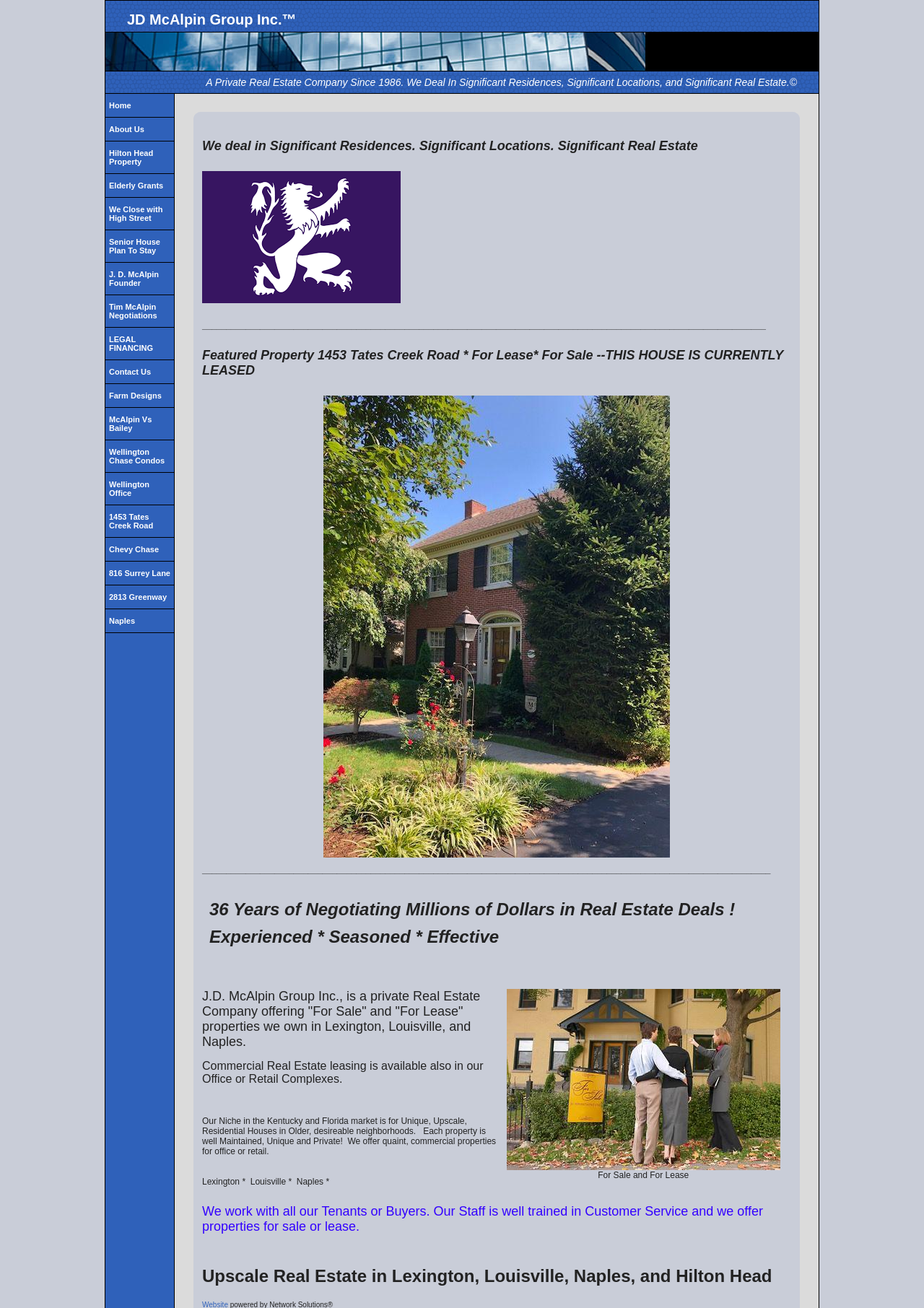Please determine the bounding box coordinates of the element's region to click for the following instruction: "View About Us".

[0.114, 0.089, 0.188, 0.108]